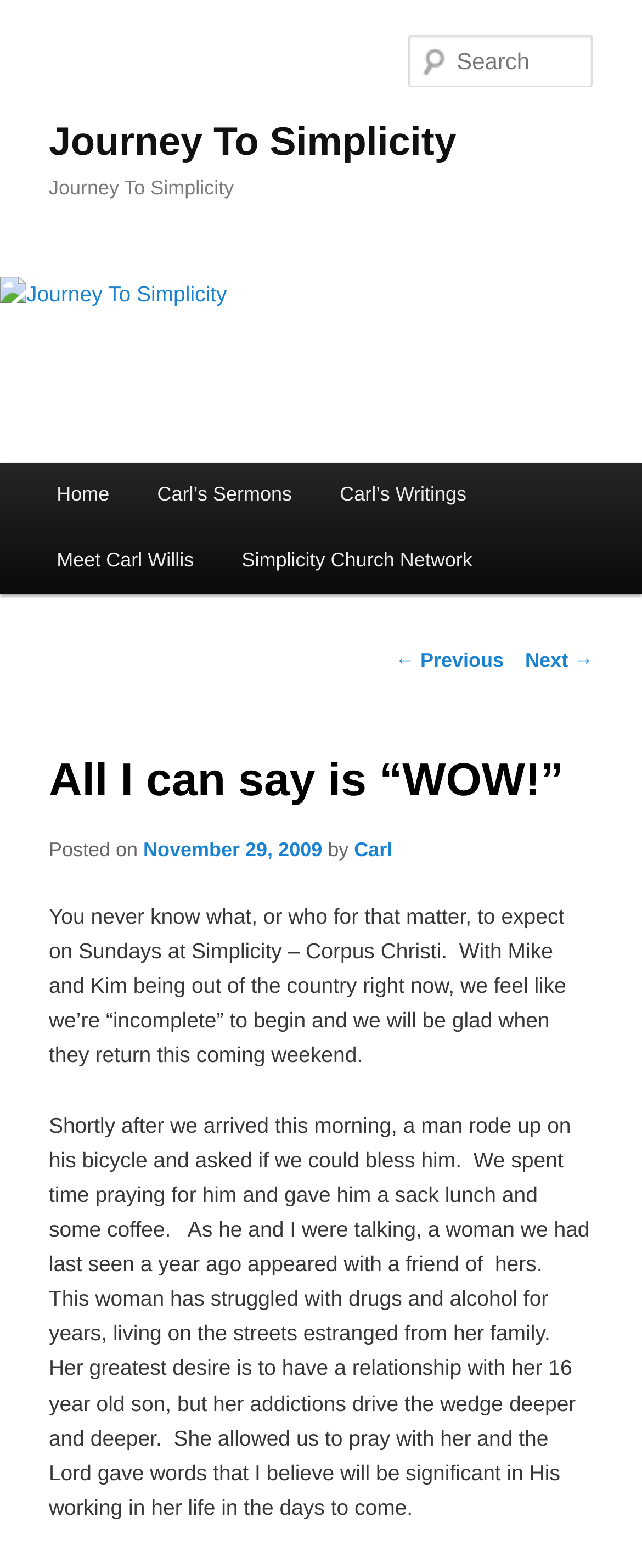What is the woman's greatest desire?
Could you please answer the question thoroughly and with as much detail as possible?

I read the static text that describes the woman's struggles and found that her greatest desire is to have a relationship with her 16-year-old son.